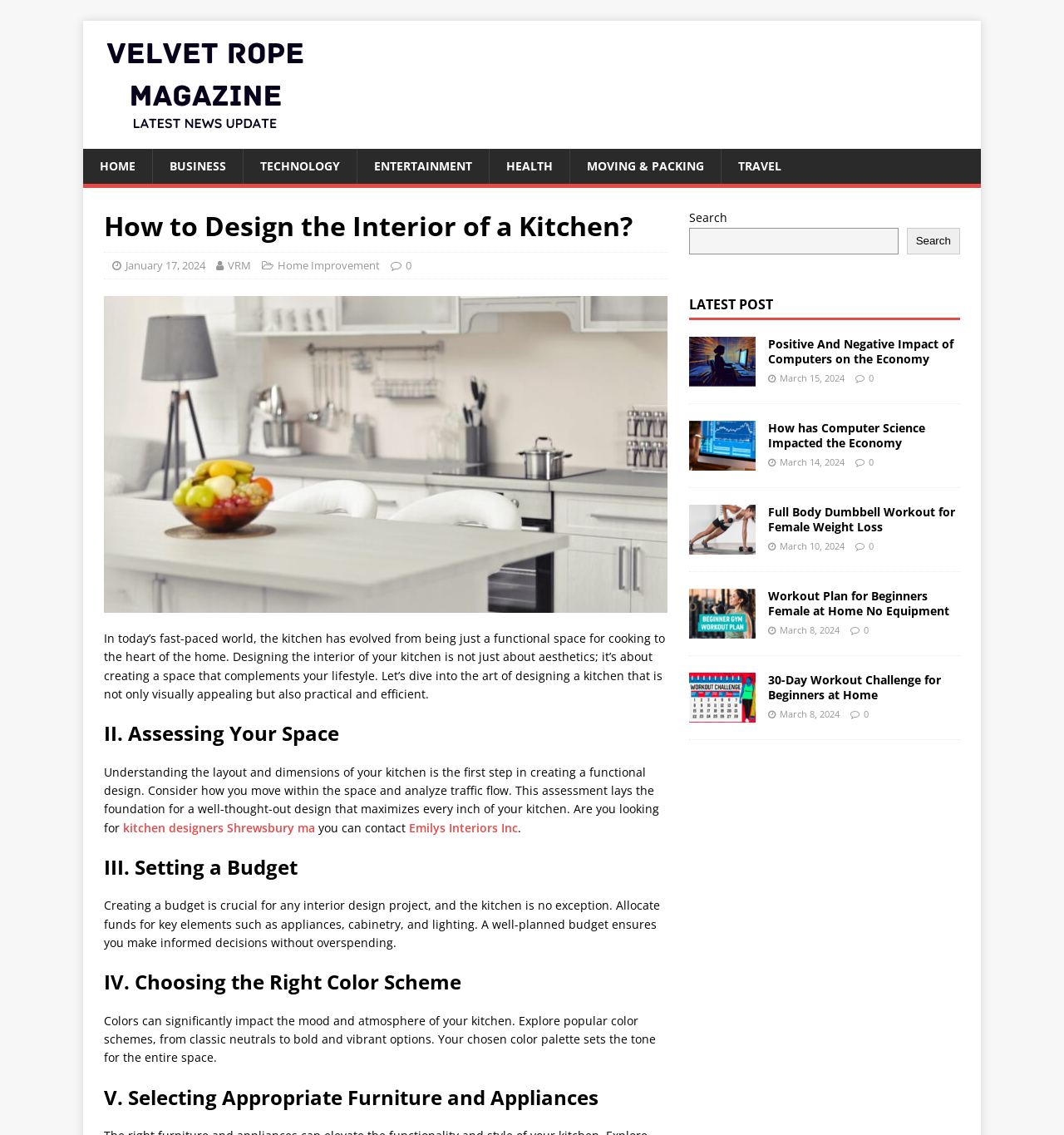Give a short answer to this question using one word or a phrase:
What is the main topic of this webpage?

Kitchen design